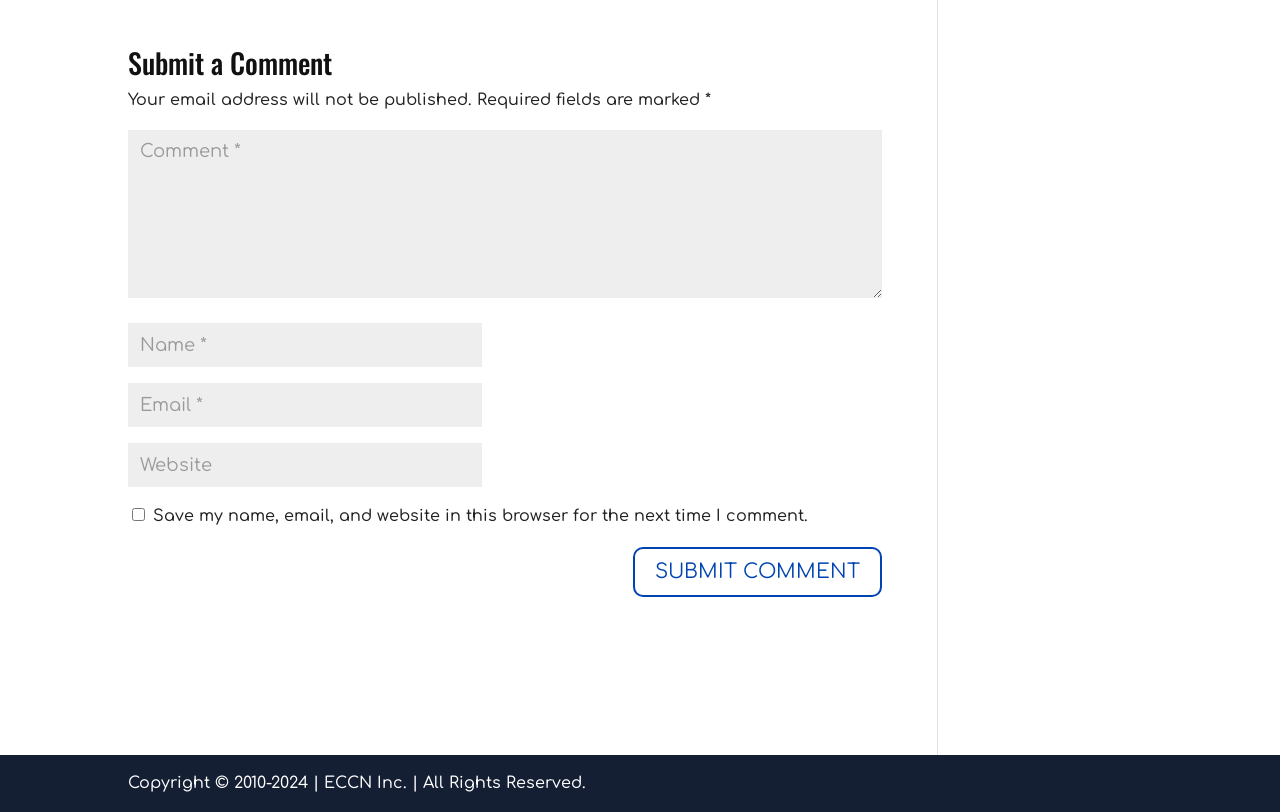Answer the question in one word or a short phrase:
What information is required to submit a comment?

Name, email, and comment